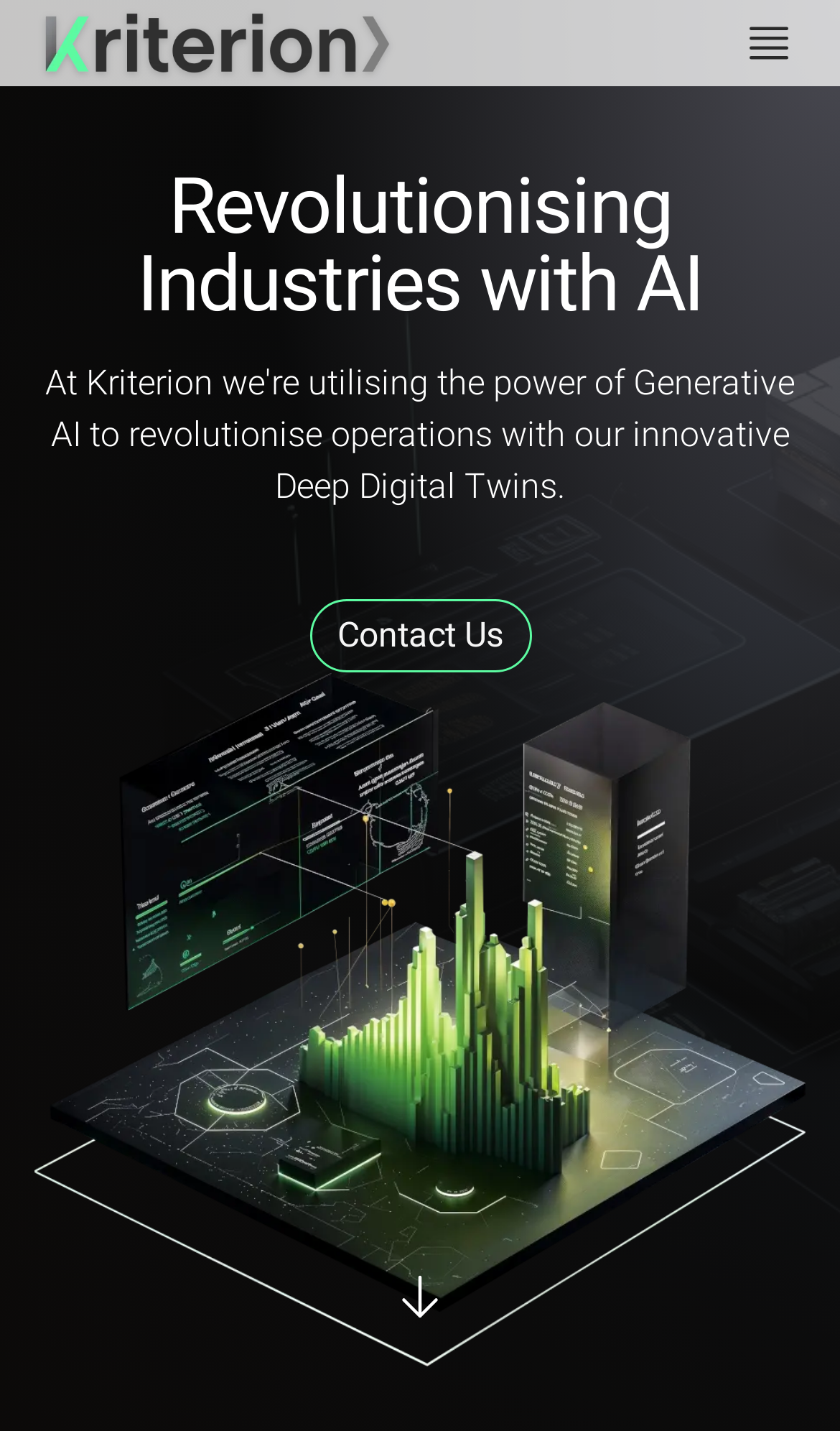Describe all visible elements and their arrangement on the webpage.

The webpage is the home page of Kriterion, a company that specializes in Generative AI and Deep Digital Twins. At the top left corner, there is a link to the company's logo, accompanied by an image of the logo. On the top right corner, there is a small image, likely a decorative element.

The main heading, "Revolutionising Industries with AI", is prominently displayed in the top center of the page, spanning almost the entire width. Below the heading, there is a large hero image that takes up most of the page's height.

In the middle of the page, there is a link to "Contact Us", positioned roughly at the center horizontally. At the bottom of the page, there is a scroll button with an accompanying image, likely an arrow icon, which suggests that there is more content to be displayed by scrolling down.

Overall, the page has a clean and simple layout, with a focus on showcasing the company's mission and expertise in AI and Deep Digital Twins.